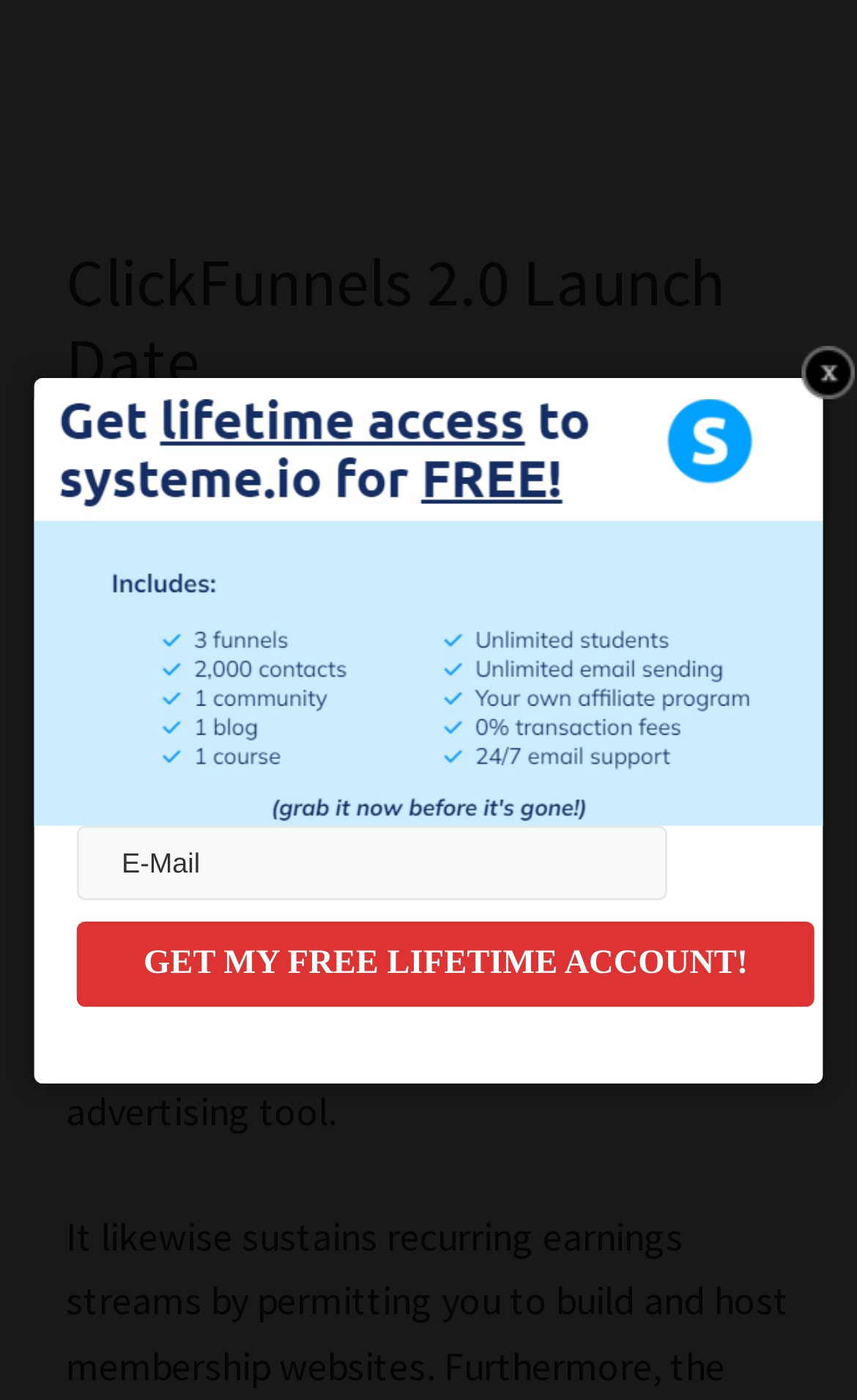Determine the primary headline of the webpage.

ClickFunnels 2.0 Launch Date